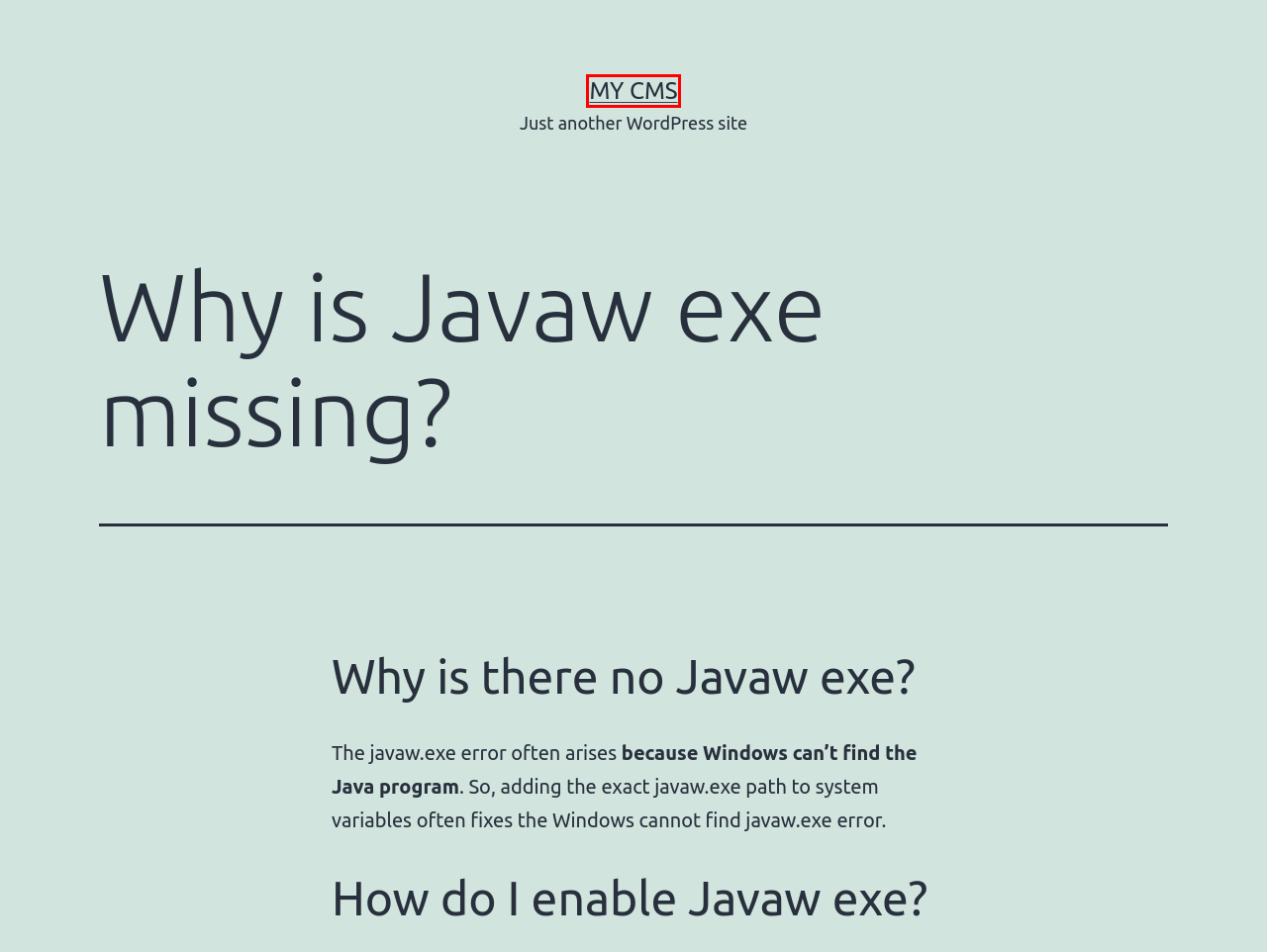Observe the provided screenshot of a webpage with a red bounding box around a specific UI element. Choose the webpage description that best fits the new webpage after you click on the highlighted element. These are your options:
A. Questions – My CMS
B. August 2022 – My CMS
C. My CMS – Just another WordPress site
D. September 2022 – My CMS
E. October 2022 – My CMS
F. What is Stagelight in Windows 10? – My CMS
G. November 2022 – My CMS
H. January 2023 – My CMS

C